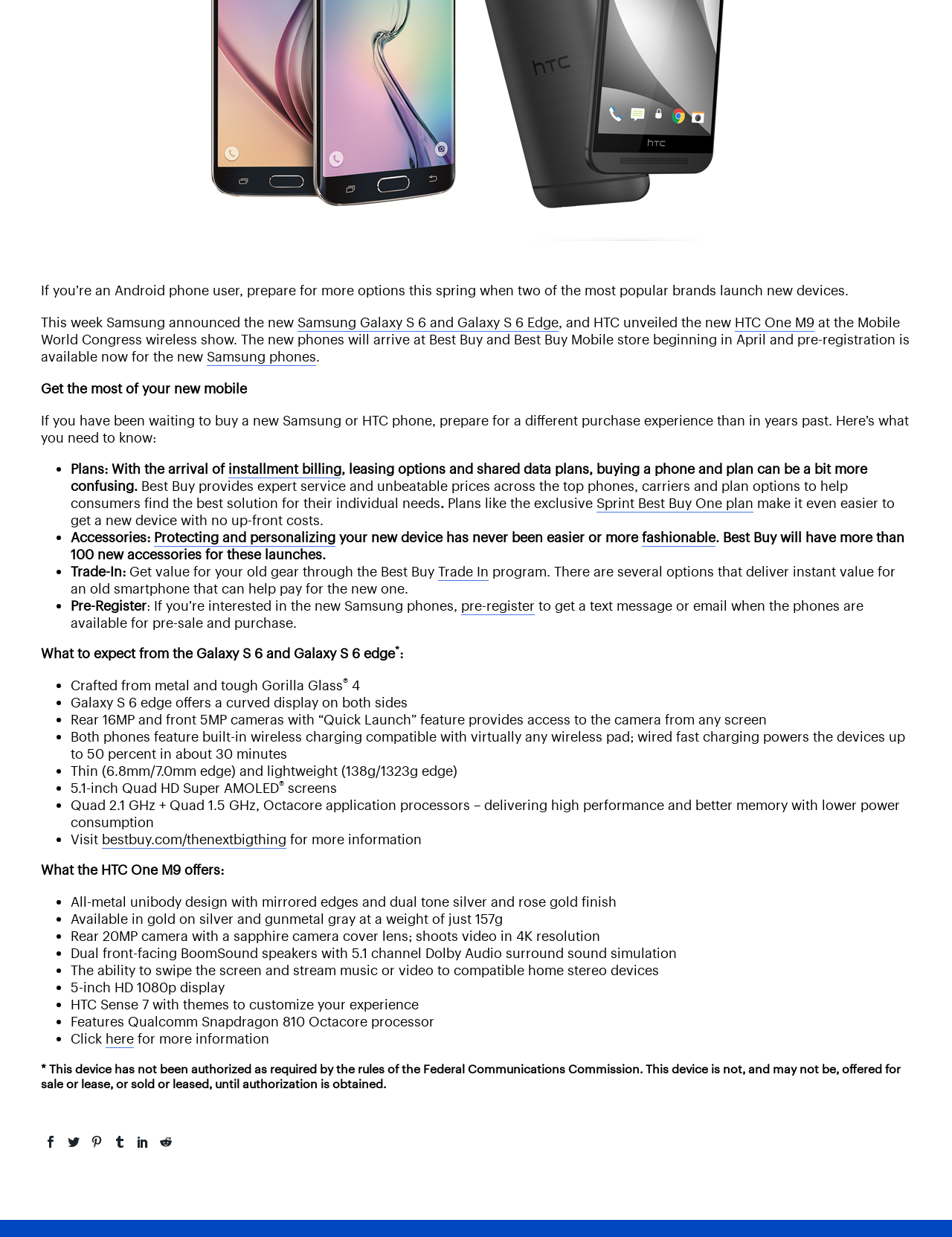Find the bounding box coordinates corresponding to the UI element with the description: "fashionable". The coordinates should be formatted as [left, top, right, bottom], with values as floats between 0 and 1.

[0.674, 0.428, 0.752, 0.442]